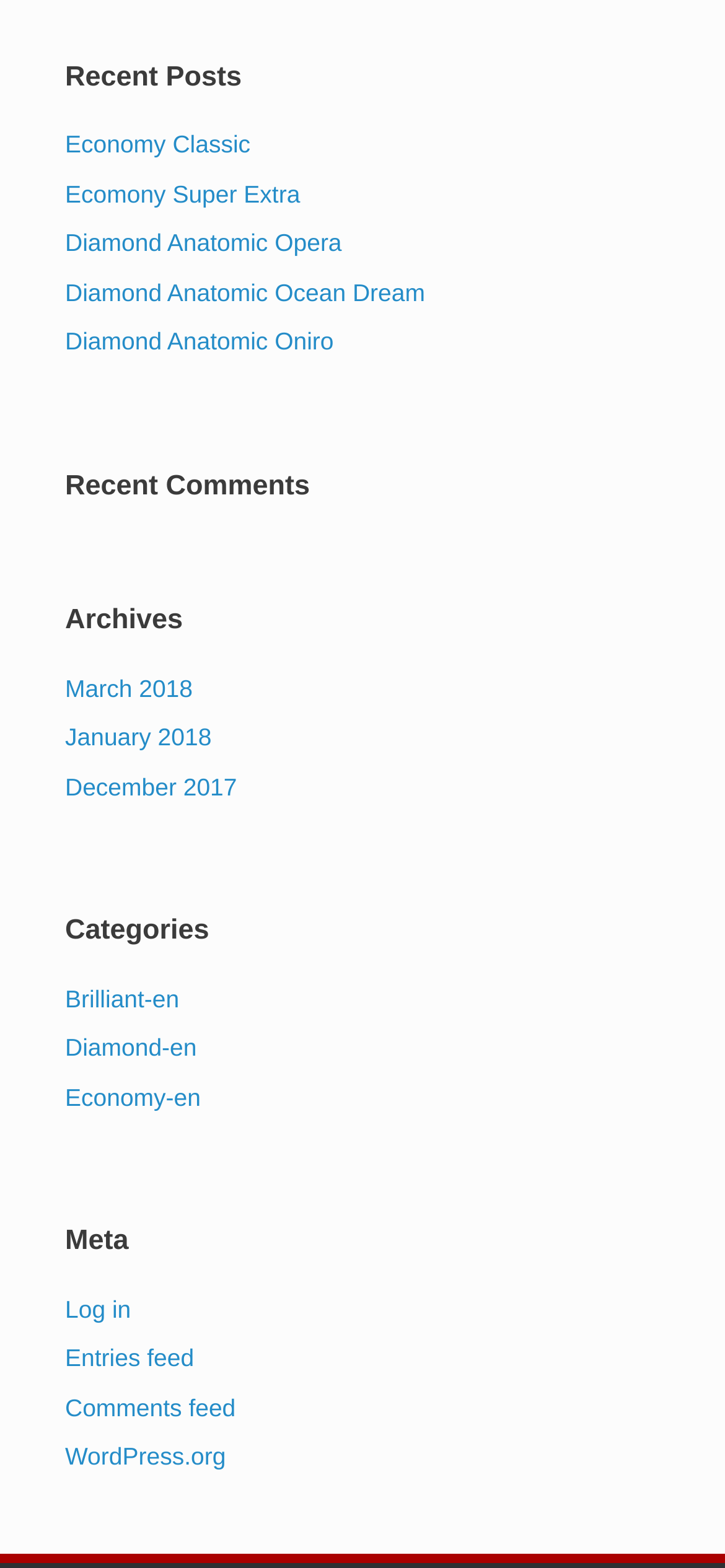Determine the bounding box coordinates for the UI element matching this description: "Diamond Anatomic Opera".

[0.09, 0.146, 0.471, 0.164]